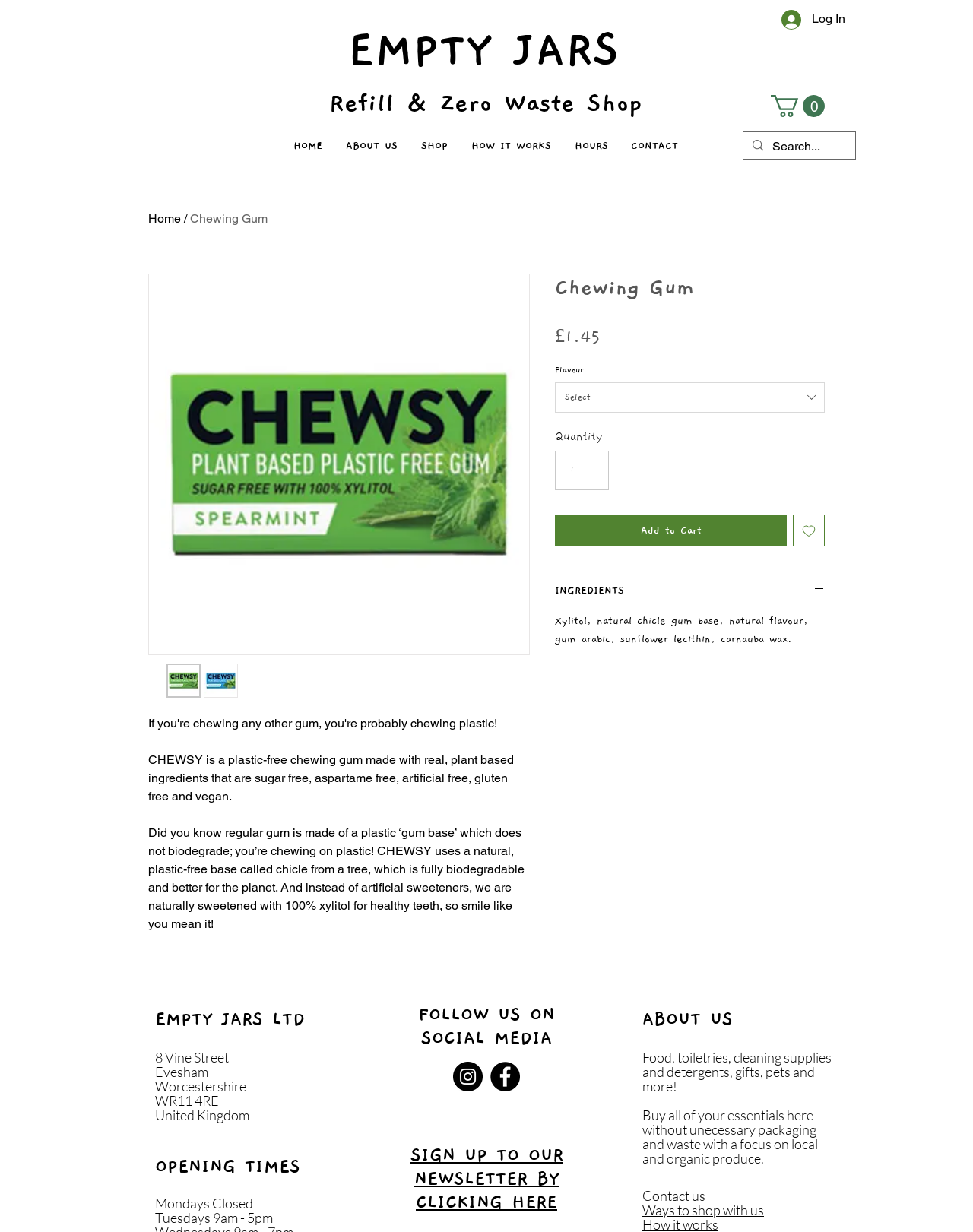Predict the bounding box of the UI element based on the description: "alt="Thumbnail: Chewing Gum"". The coordinates should be four float numbers between 0 and 1, formatted as [left, top, right, bottom].

[0.171, 0.538, 0.206, 0.566]